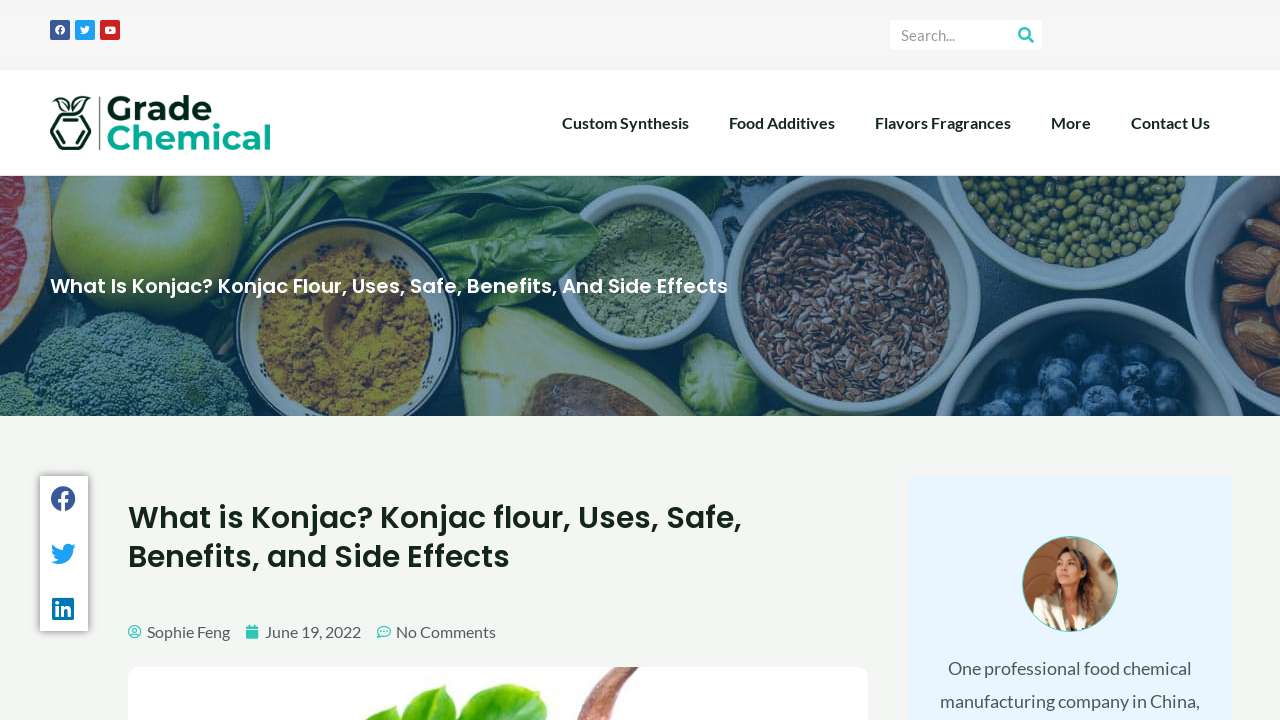Please determine and provide the text content of the webpage's heading.

What is Konjac? Konjac flour, Uses, Safe, Benefits, and Side Effects